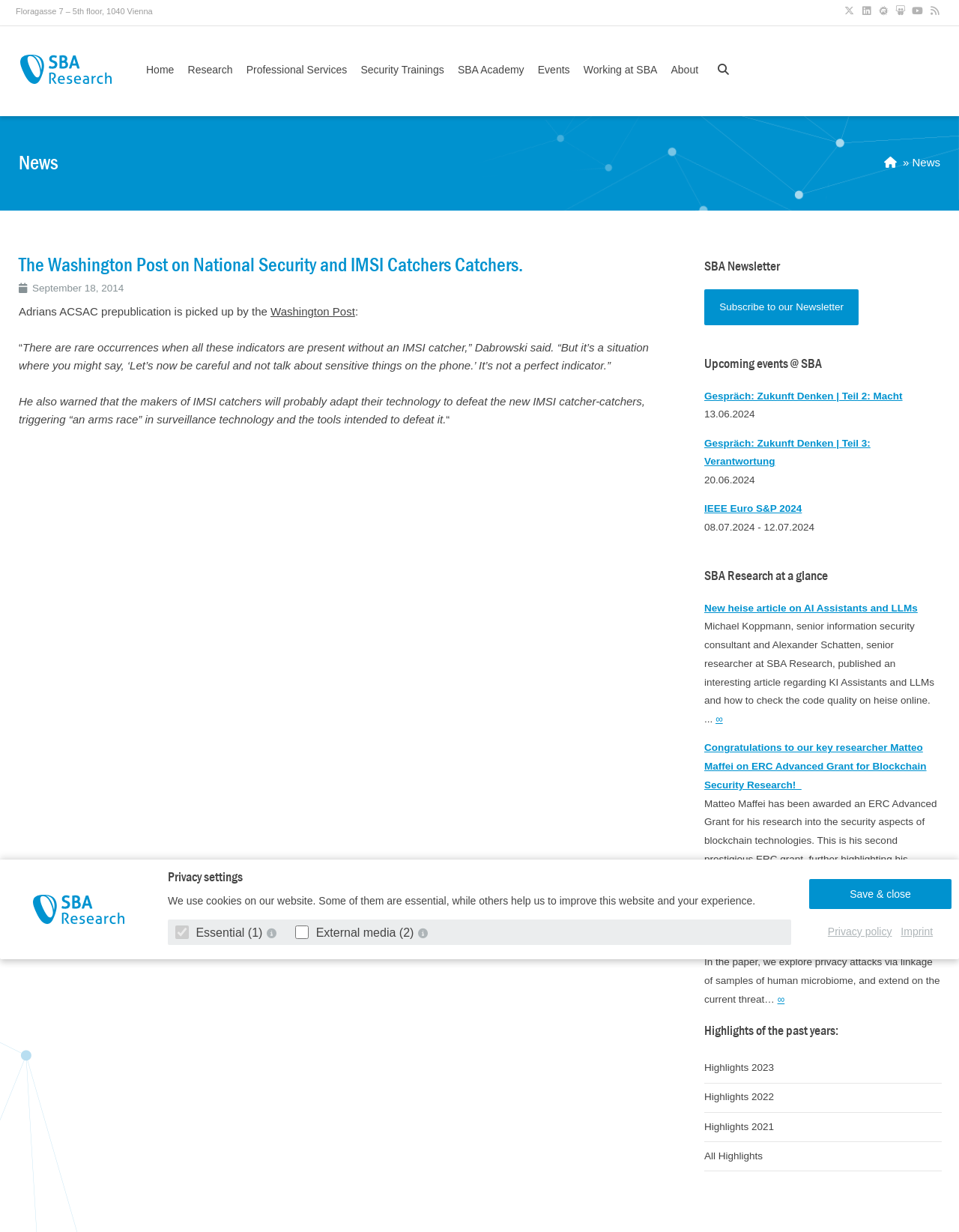Examine the image carefully and respond to the question with a detailed answer: 
What is the topic of the article mentioned in the news section?

I read the article title and the quote from Dabrowski, and it seems to be discussing IMSI catchers and their detection.